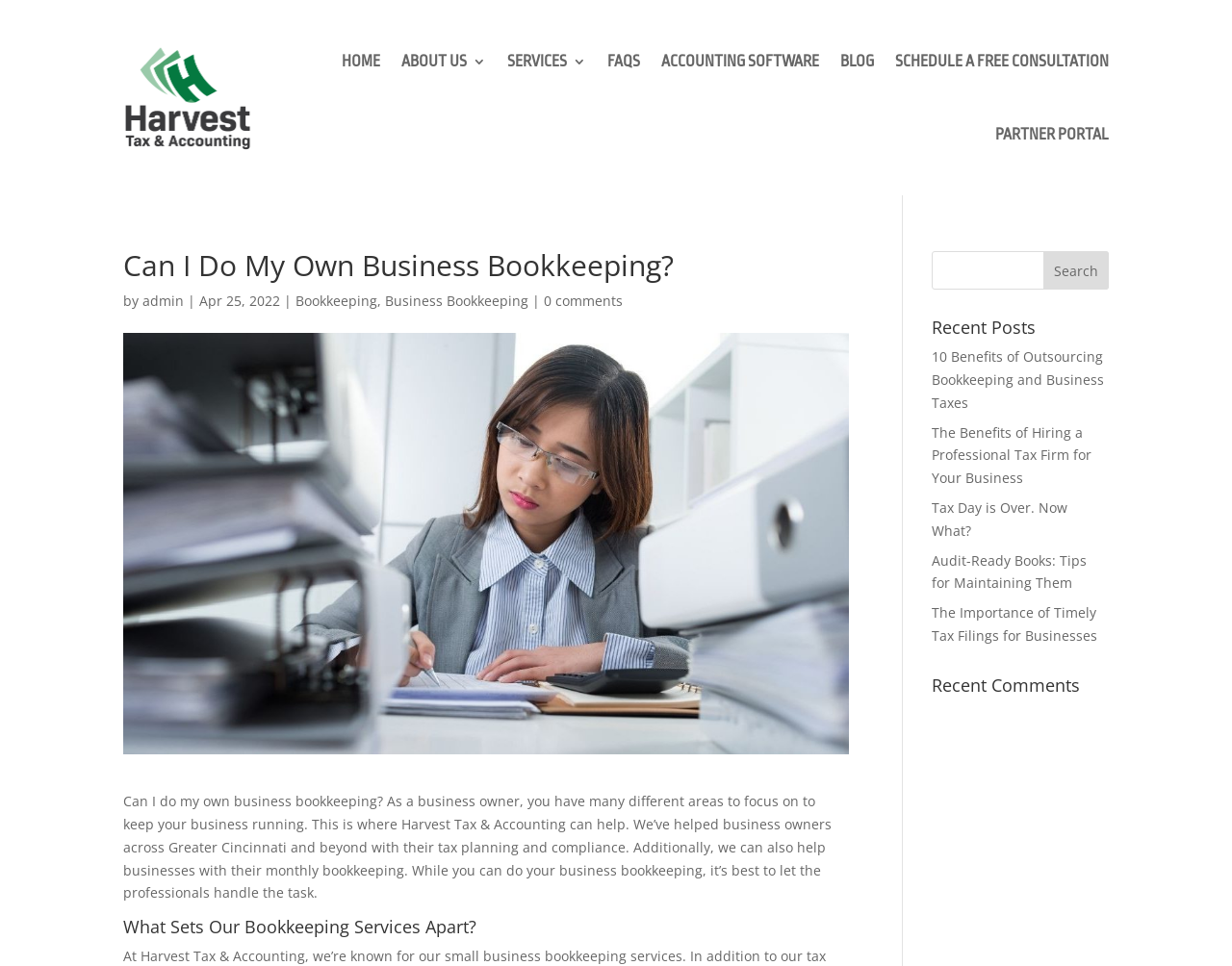What is the topic of the article?
Please utilize the information in the image to give a detailed response to the question.

I determined the topic of the article by looking at the heading 'Can I Do My Own Business Bookkeeping?' and the links 'Bookkeeping' and 'Business Bookkeeping' which suggest that the article is about business bookkeeping.